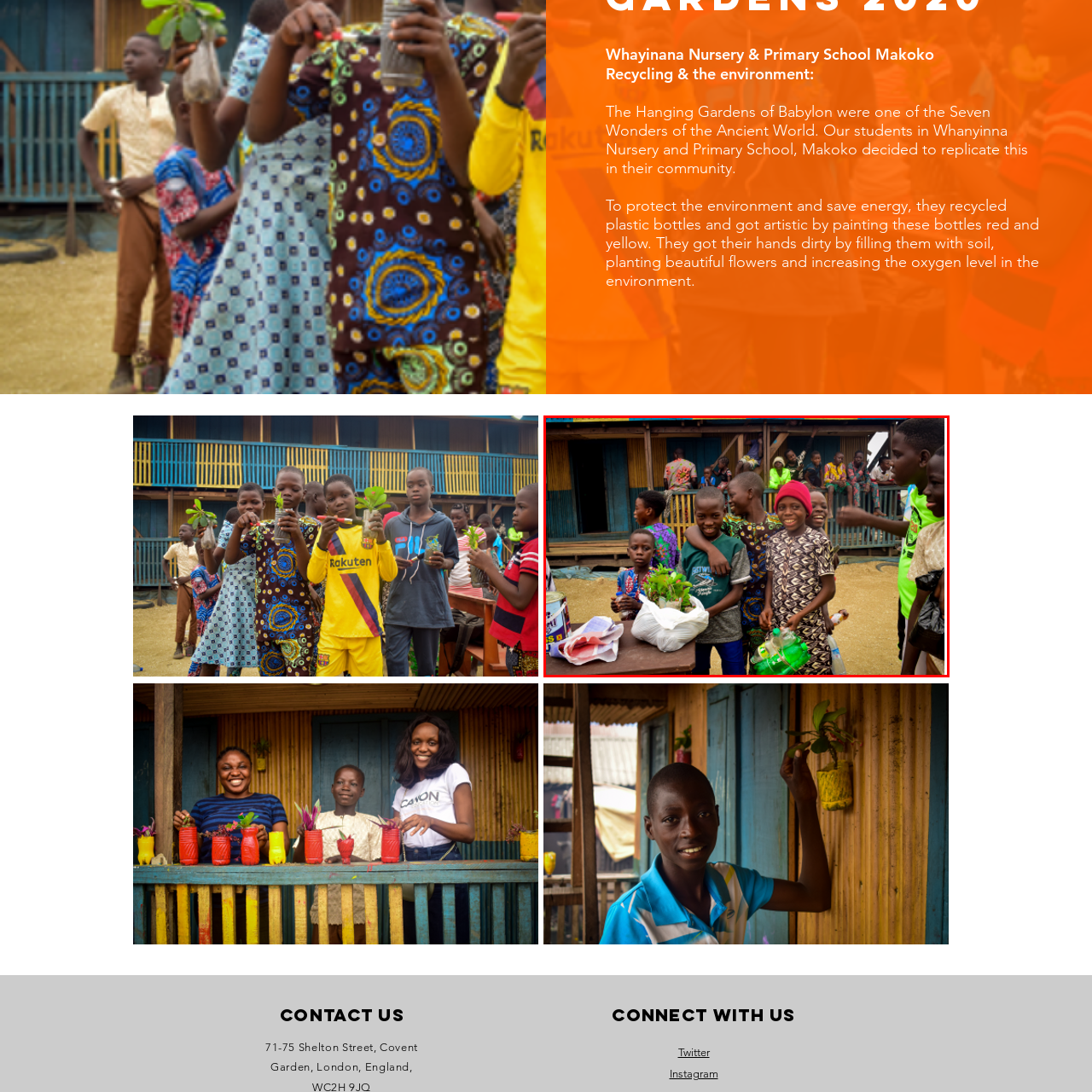What inspired the children's environmental initiative?
Check the image inside the red bounding box and provide your answer in a single word or short phrase.

Hanging Gardens of Babylon